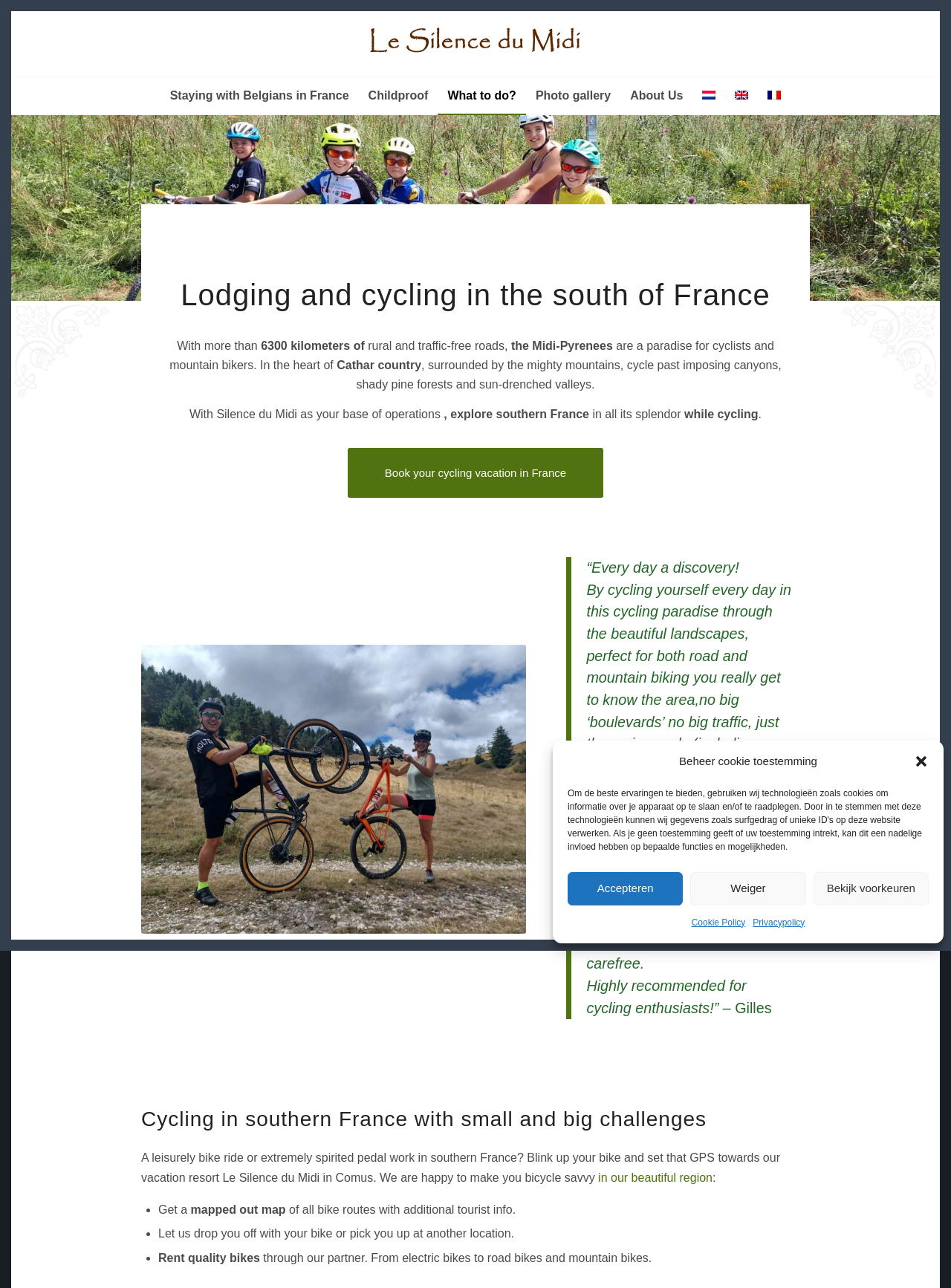Locate the bounding box coordinates of the item that should be clicked to fulfill the instruction: "Rent quality bikes through our partner".

[0.166, 0.971, 0.273, 0.981]